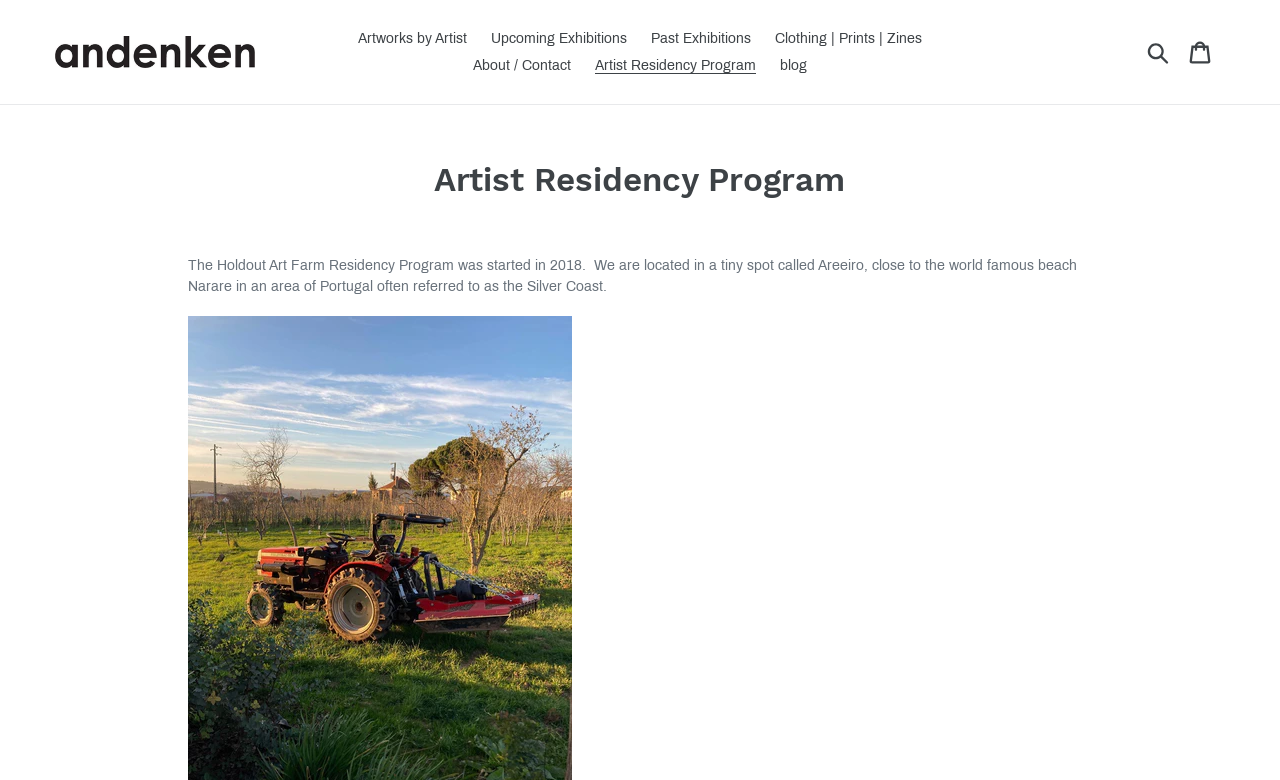Determine the bounding box coordinates of the area to click in order to meet this instruction: "go to About / Contact".

[0.362, 0.067, 0.454, 0.101]